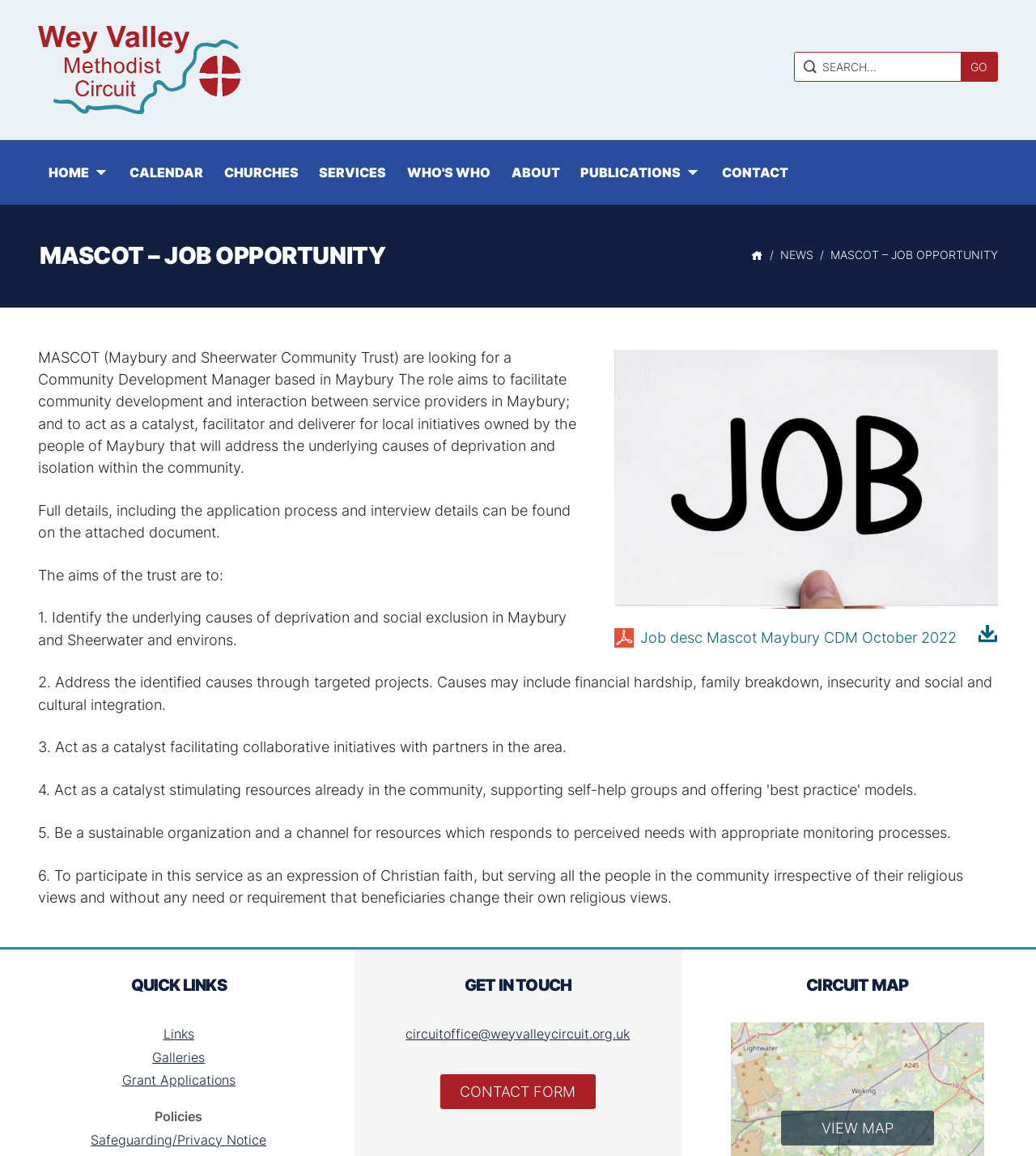Describe all visible elements and their arrangement on the webpage.

The webpage is about a job opportunity at MASCOT (Maybury and Sheerwater Community Trust) for a Community Development Manager based in Maybury. At the top of the page, there is a search bar with a "GO" button to the right. Above the search bar, there is a logo of Wey Valley Methodist Circuit, which is a link to the circuit's homepage. 

Below the search bar, there is a navigation menu with links to various sections of the website, including "HOME", "CALENDAR", "CHURCHES", "SERVICES", "WHO'S WHO", "ABOUT", "PUBLICATIONS", and "CONTACT". 

The main content of the page is divided into two sections. On the left, there is a heading "MASCOT – JOB OPPORTUNITY" followed by a description of the job, which includes the role's aim to facilitate community development and interaction between service providers in Maybury. The description also mentions that the full details of the application process and interview details can be found in an attached document.

On the right, there is a link to a job description document, accompanied by an image. Below the job description, there are six points outlining the aims of the trust, including identifying the underlying causes of deprivation and social exclusion, addressing these causes through targeted projects, and acting as a catalyst for collaborative initiatives.

At the bottom of the page, there are three sections: "QUICK LINKS" with links to "Links", "Galleries", and "Grant Applications", "Policies" with a link to "Safeguarding/Privacy Notice", and "GET IN TOUCH" with a link to the circuit office's email address and a contact form. There is also a "CIRCUIT MAP" section, but it does not contain any visible content.